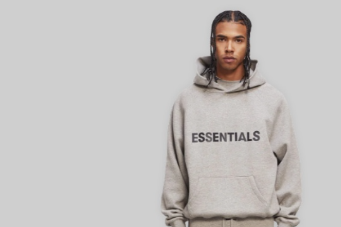Provide a one-word or one-phrase answer to the question:
What type of audience is the collection catering to?

youthful audience